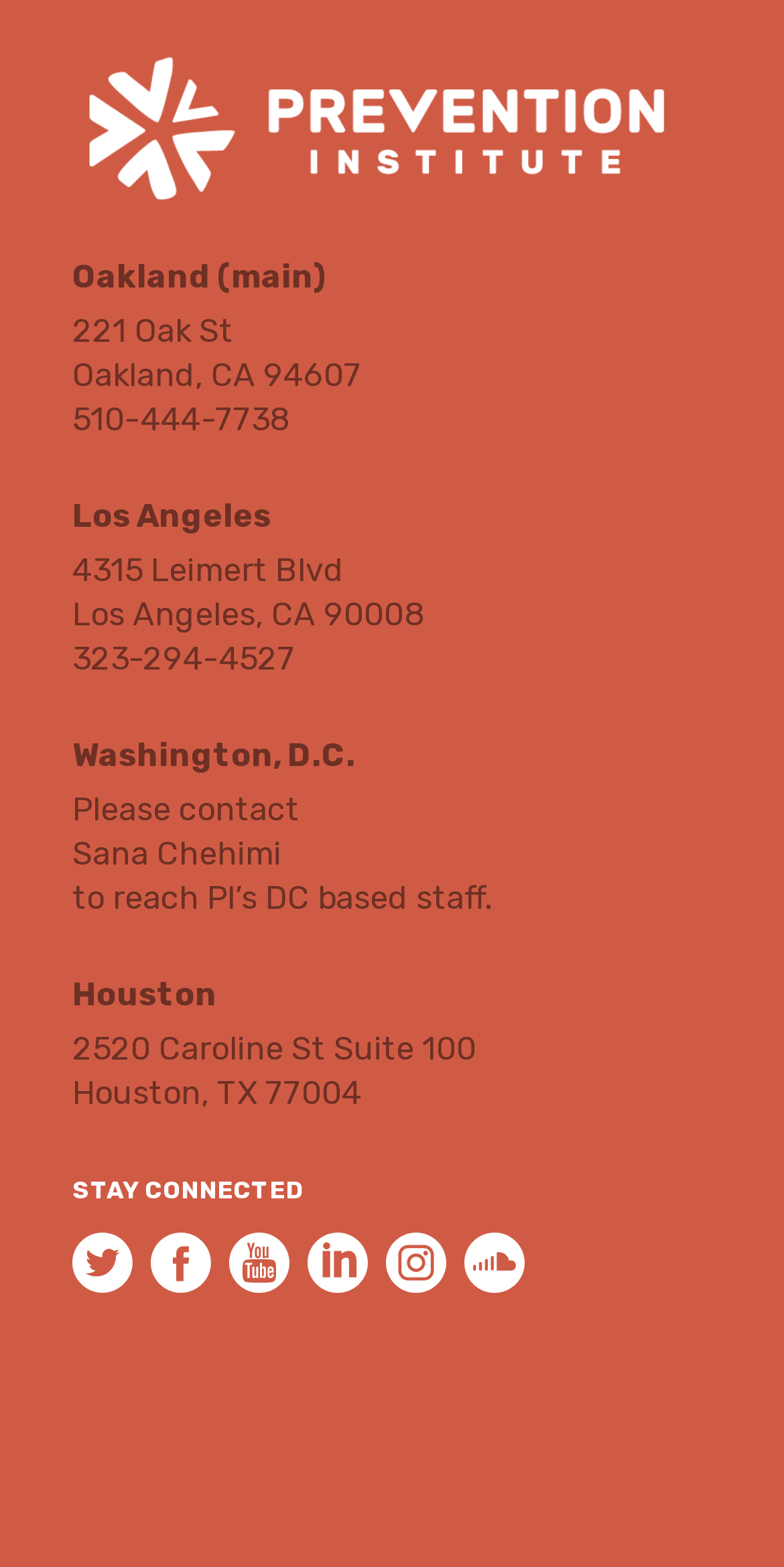Provide a short answer using a single word or phrase for the following question: 
What social media platforms are listed?

Twitter, Facebook, Youtube, LinkedIn, Instagram, Soundcloud